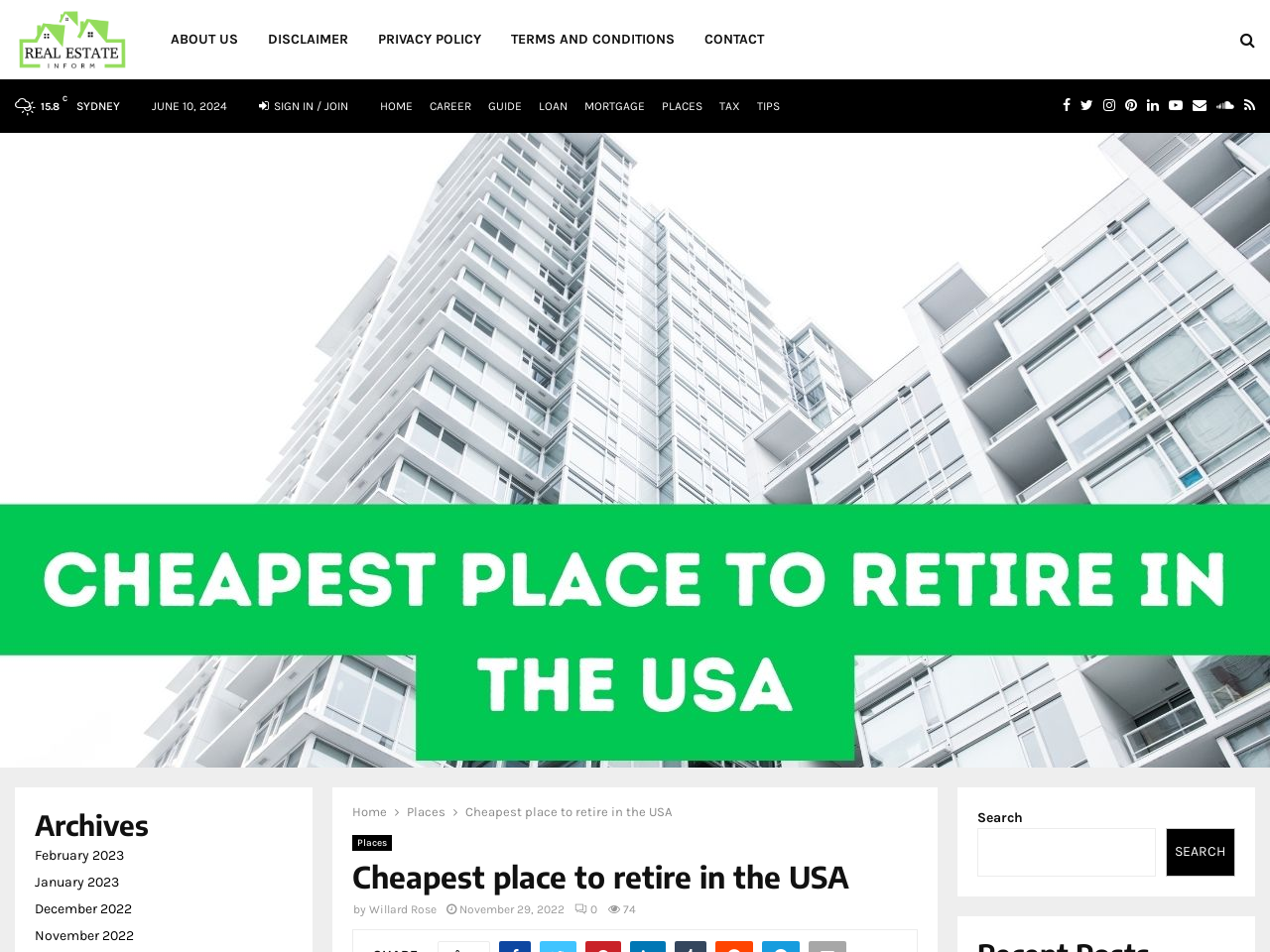What is the name of the website?
Based on the image, answer the question with as much detail as possible.

I determined the name of the website by looking at the heading element with the text 'RealEstateInform' at the top of the webpage, which is likely to be the website's title.